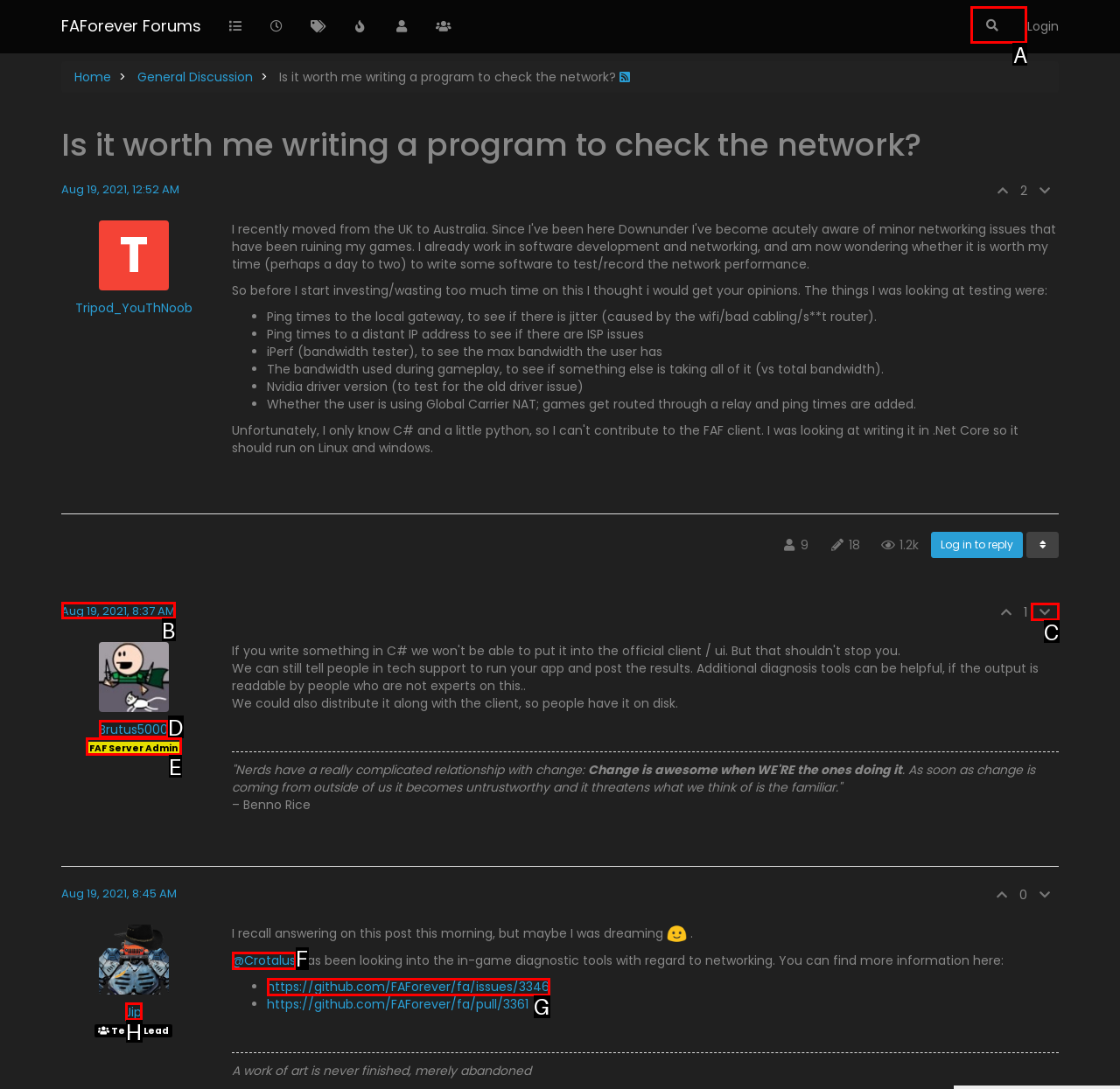Identify which HTML element should be clicked to fulfill this instruction: Search for a topic Reply with the correct option's letter.

A